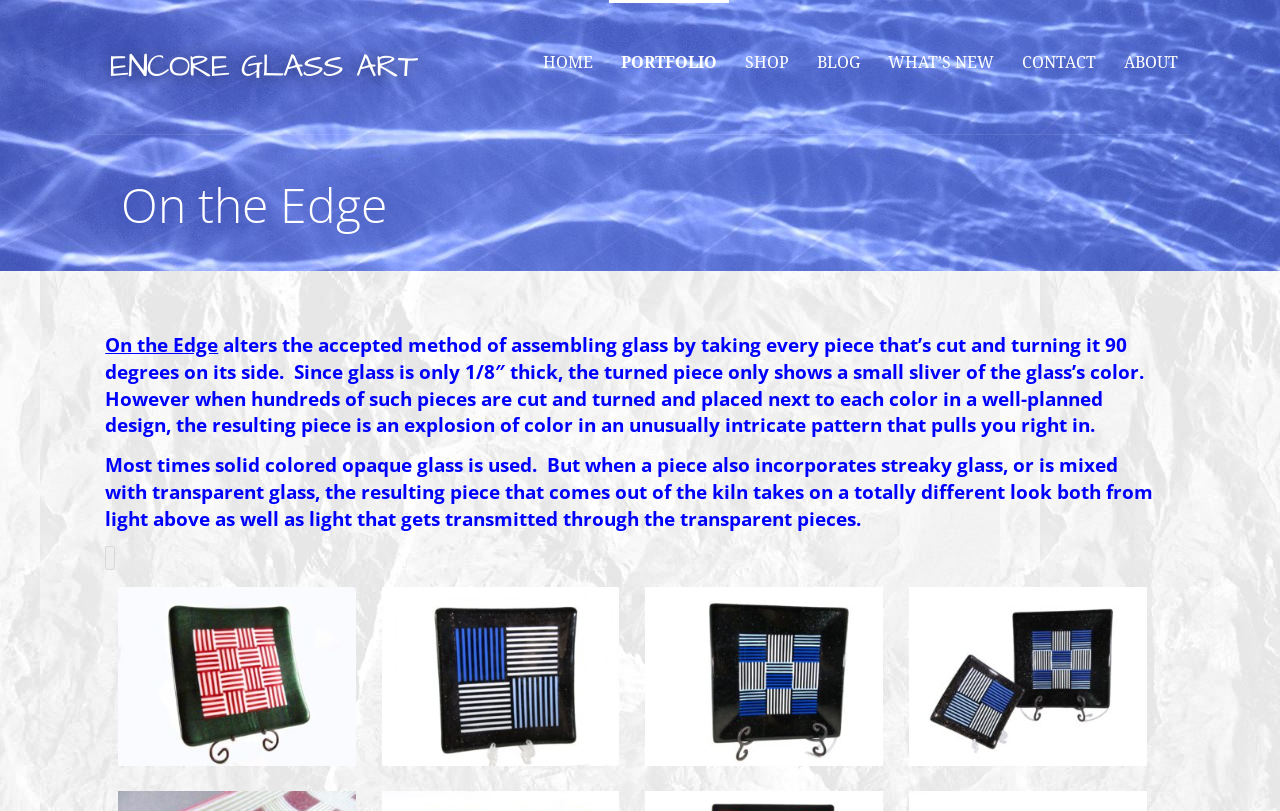Identify the bounding box coordinates of the region I need to click to complete this instruction: "Go to HOME".

[0.415, 0.0, 0.473, 0.154]